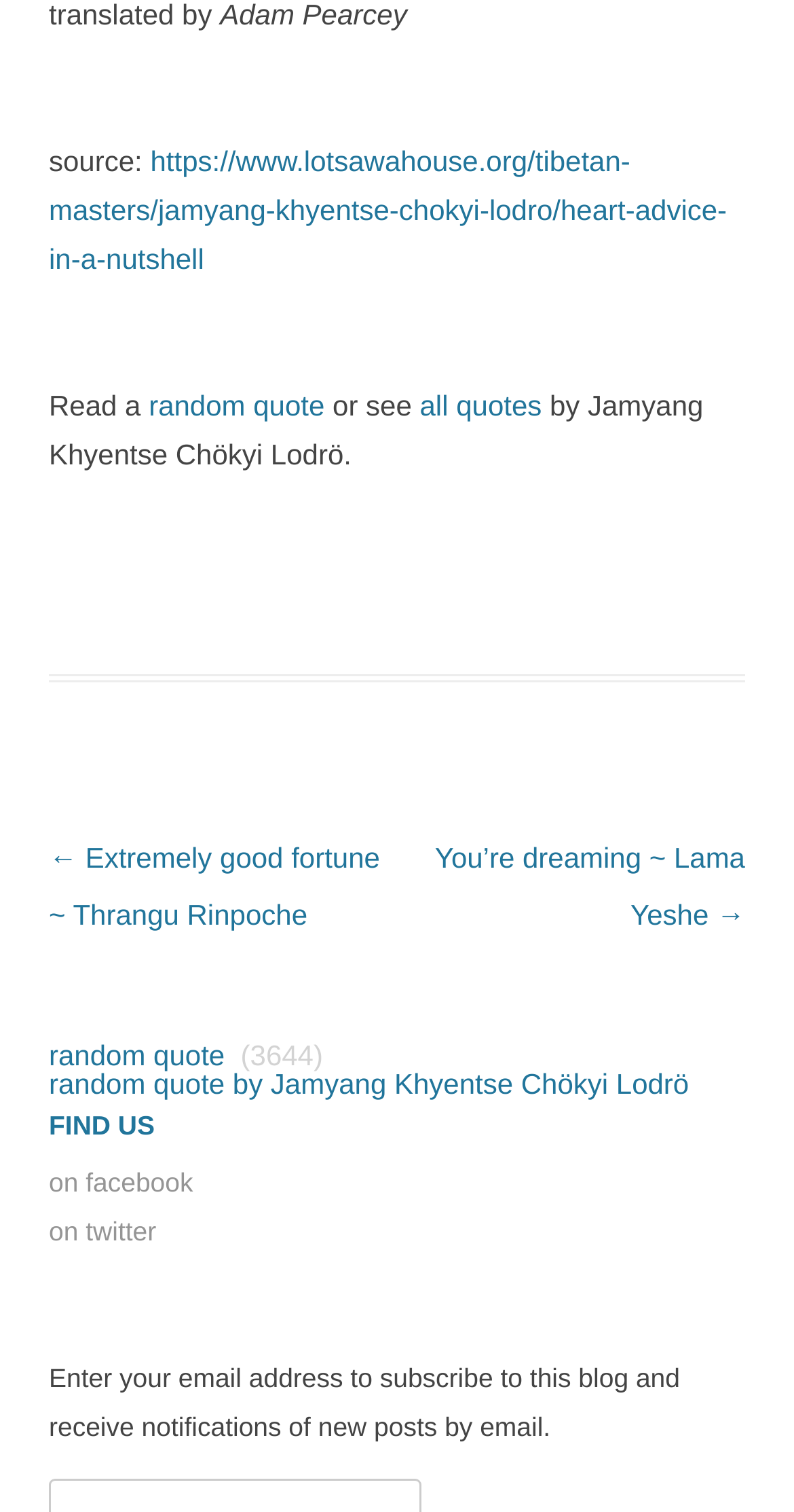Who is the author of the quotes?
Can you provide a detailed and comprehensive answer to the question?

The author of the quotes can be determined by looking at the text 'by Jamyang Khyentse Chökyi Lodrö.' which appears multiple times on the webpage, indicating that the quotes are from this person.